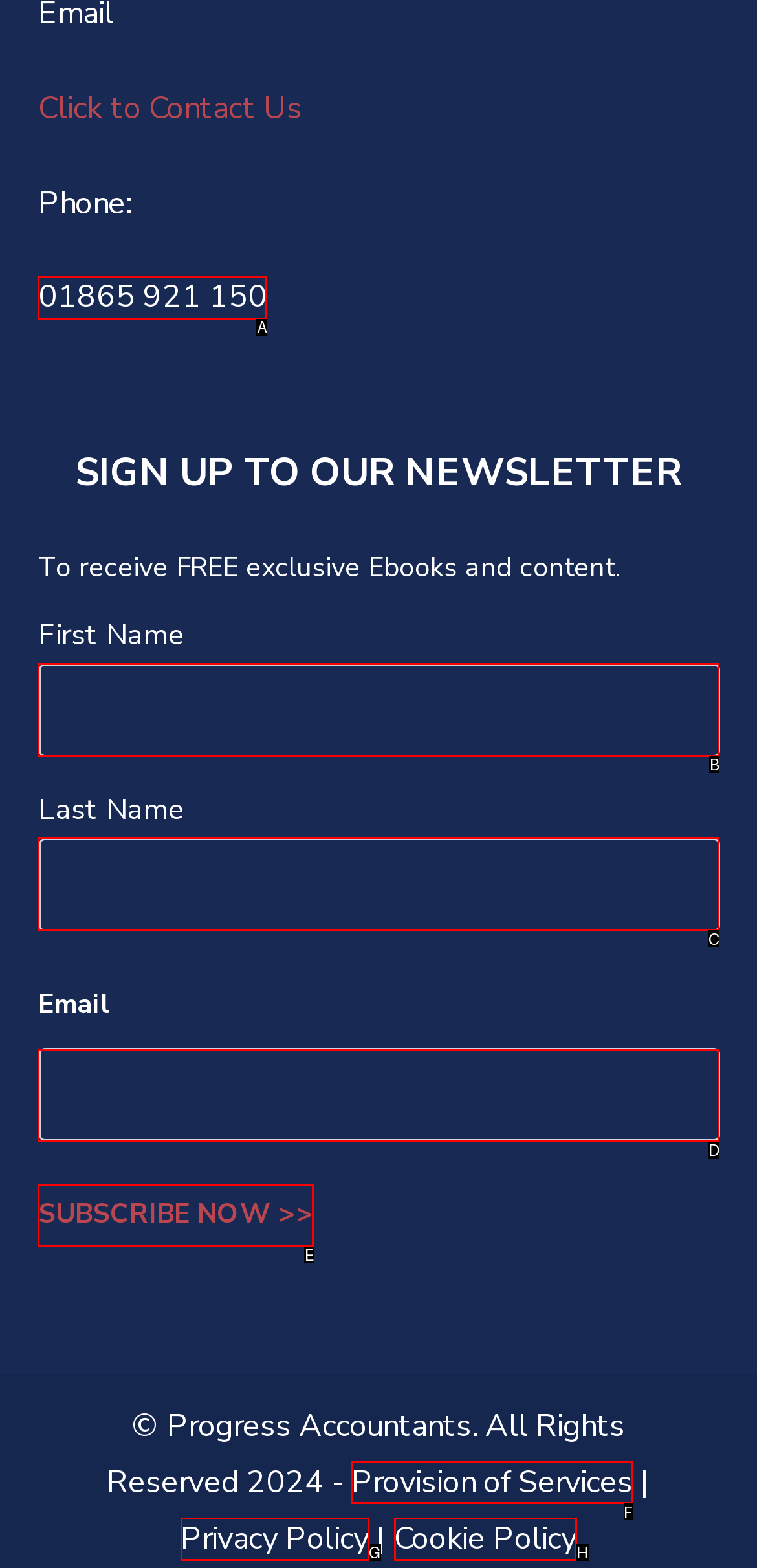Tell me the letter of the UI element I should click to accomplish the task: View provision of services based on the choices provided in the screenshot.

F